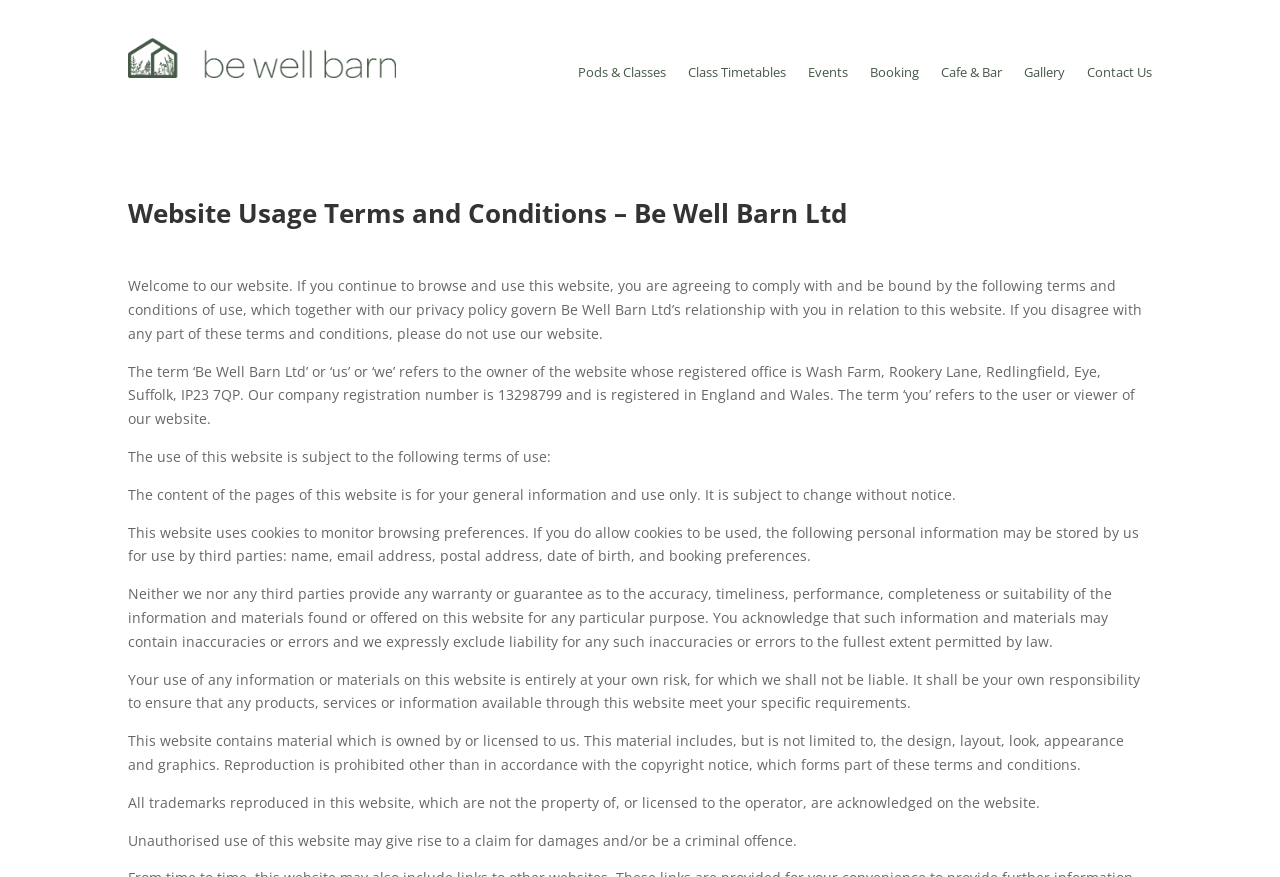Please identify the bounding box coordinates of the region to click in order to complete the task: "View Class Timetables". The coordinates must be four float numbers between 0 and 1, specified as [left, top, right, bottom].

[0.538, 0.038, 0.614, 0.125]